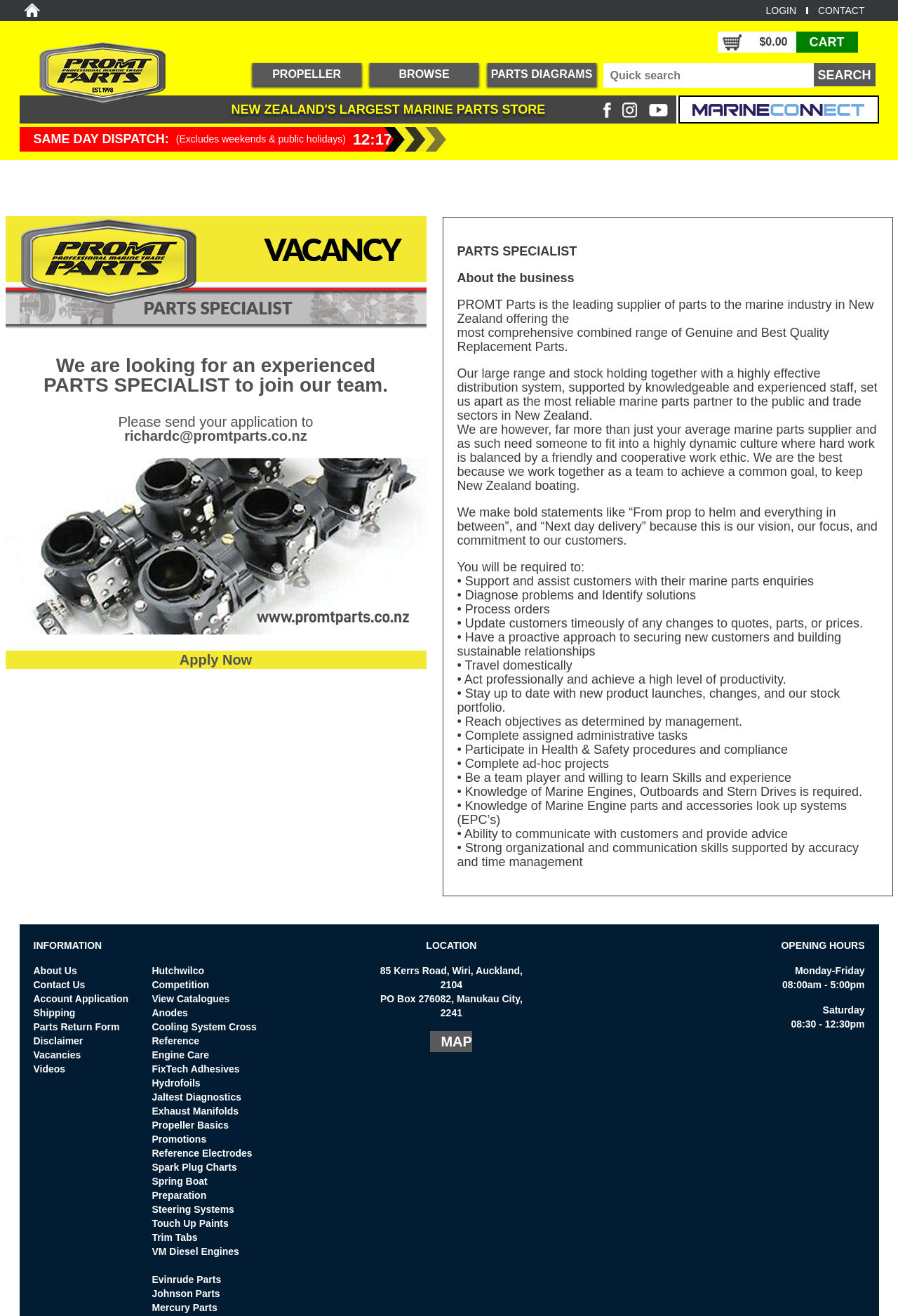Identify the bounding box coordinates for the element you need to click to achieve the following task: "Search for marine parts". Provide the bounding box coordinates as four float numbers between 0 and 1, in the form [left, top, right, bottom].

[0.906, 0.048, 0.975, 0.066]